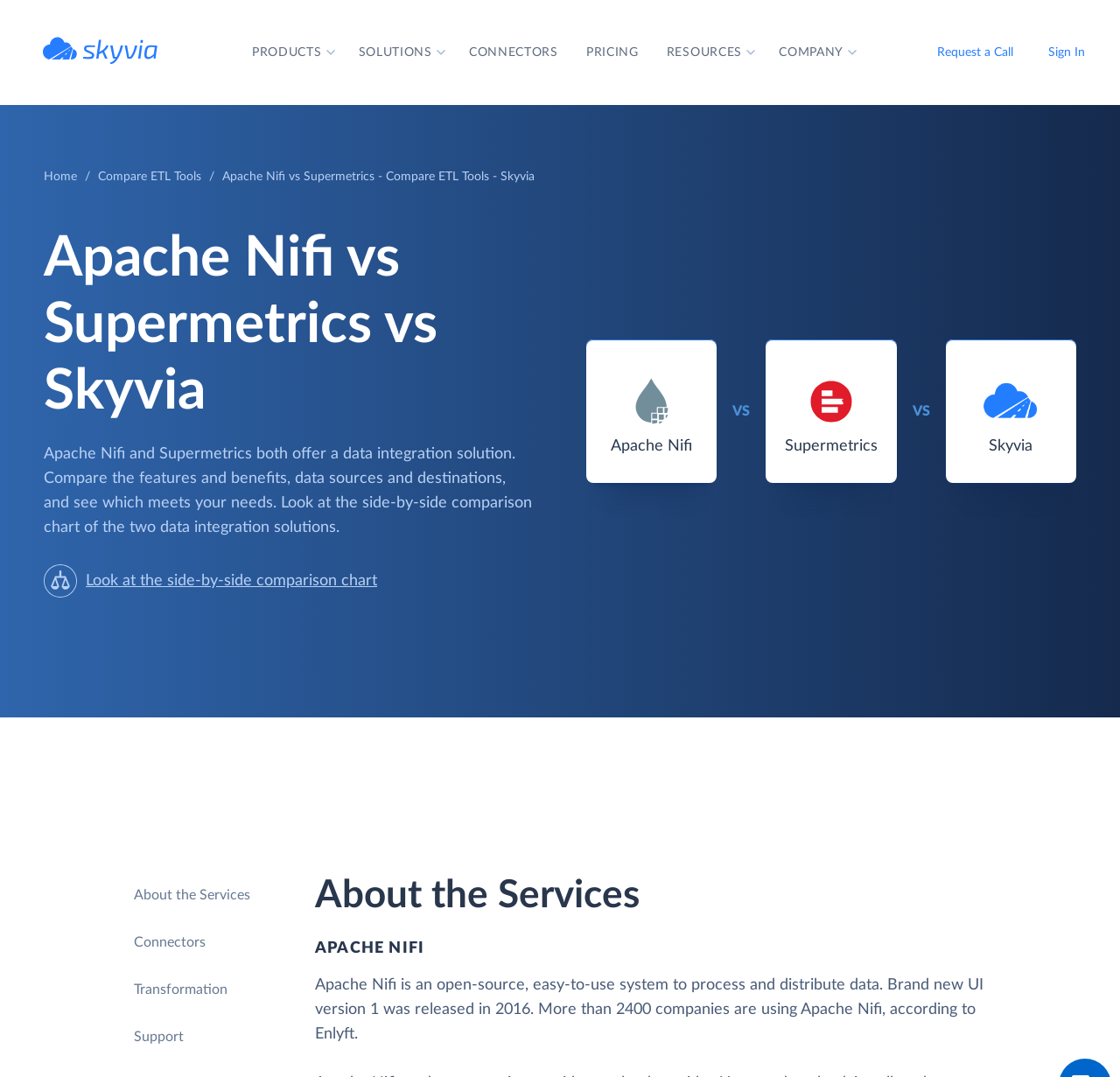Respond with a single word or phrase to the following question: What are the three ETL tools compared on this webpage?

Apache Nifi, Supermetrics, and Skyvia